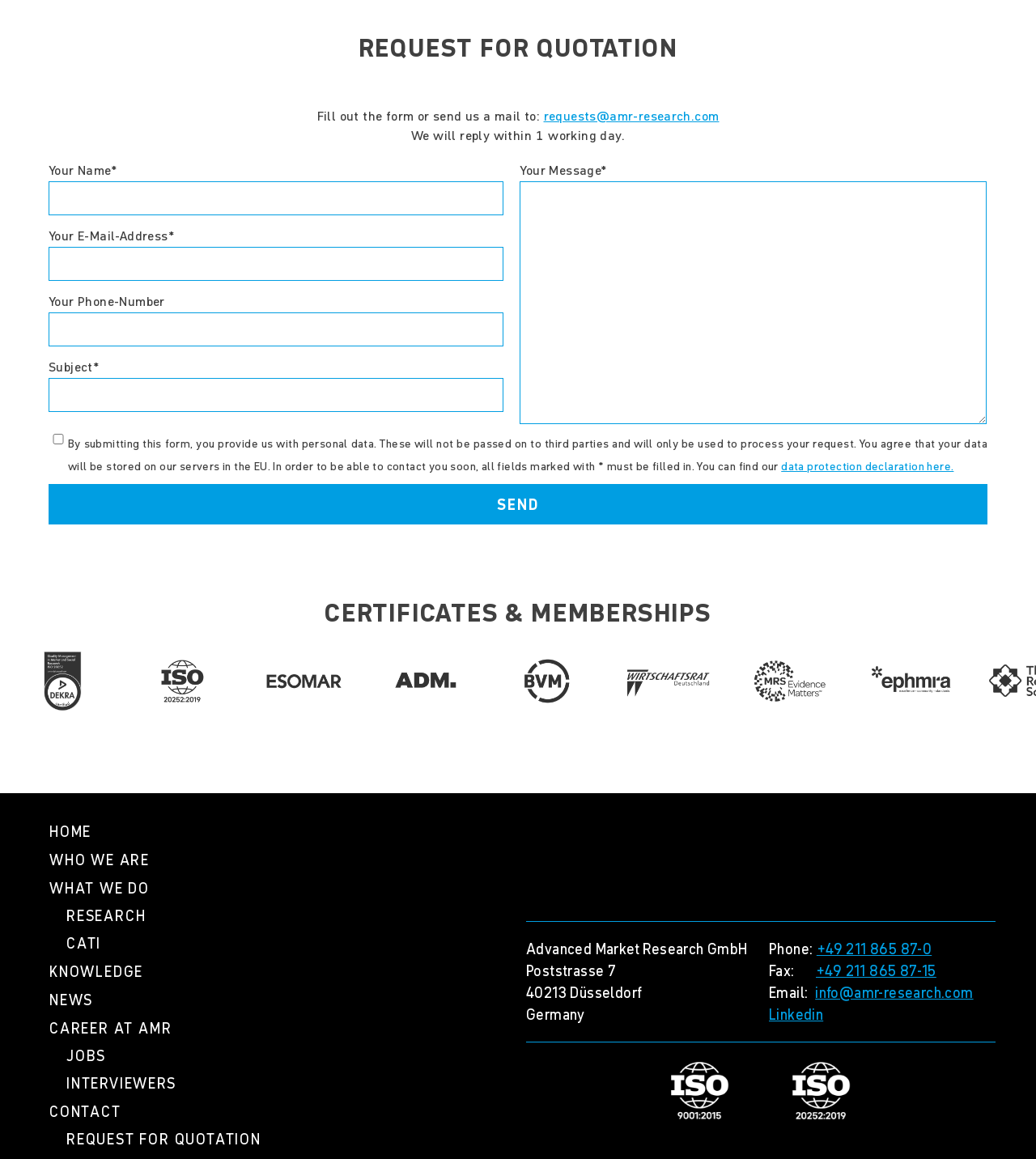Identify the bounding box for the UI element that is described as follows: "name="your-message"".

[0.502, 0.156, 0.953, 0.366]